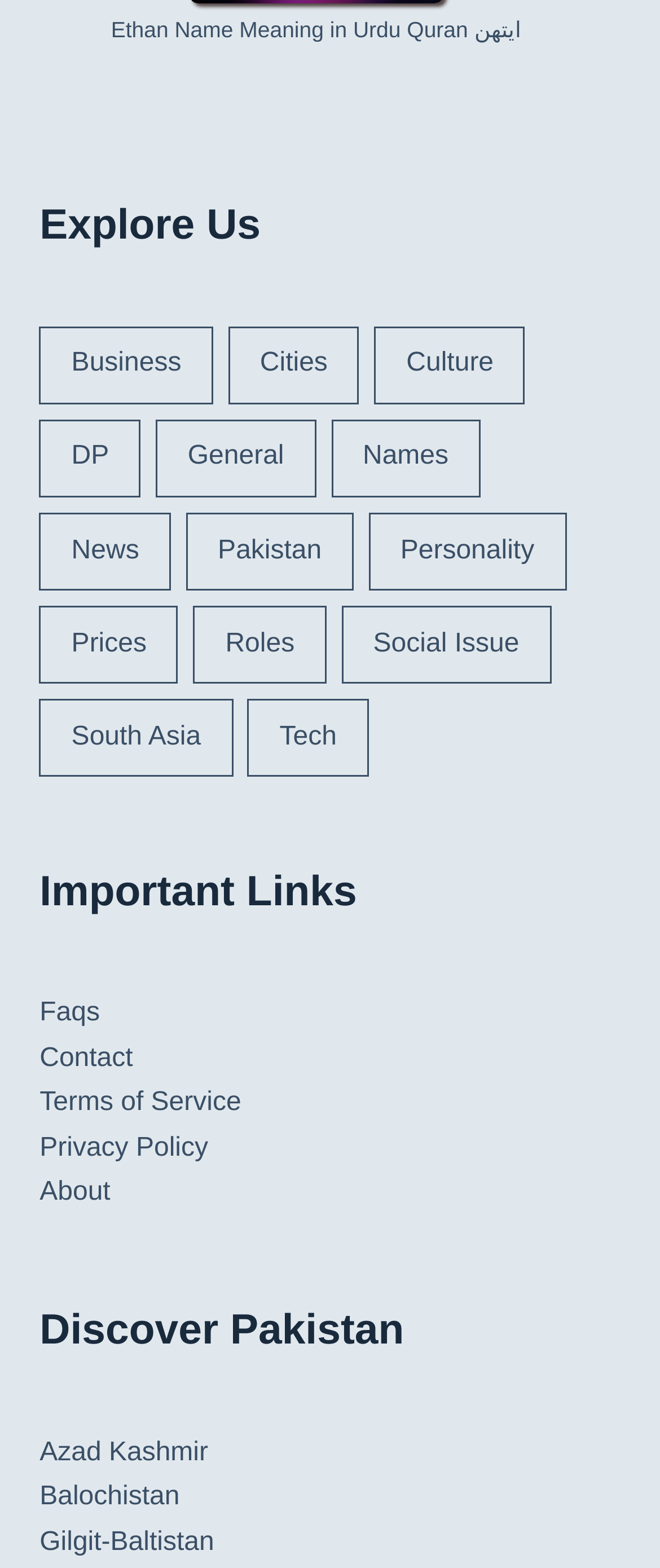Determine the bounding box coordinates for the element that should be clicked to follow this instruction: "Explore the Ethan Name Meaning in Urdu Quran". The coordinates should be given as four float numbers between 0 and 1, in the format [left, top, right, bottom].

[0.168, 0.011, 0.79, 0.027]